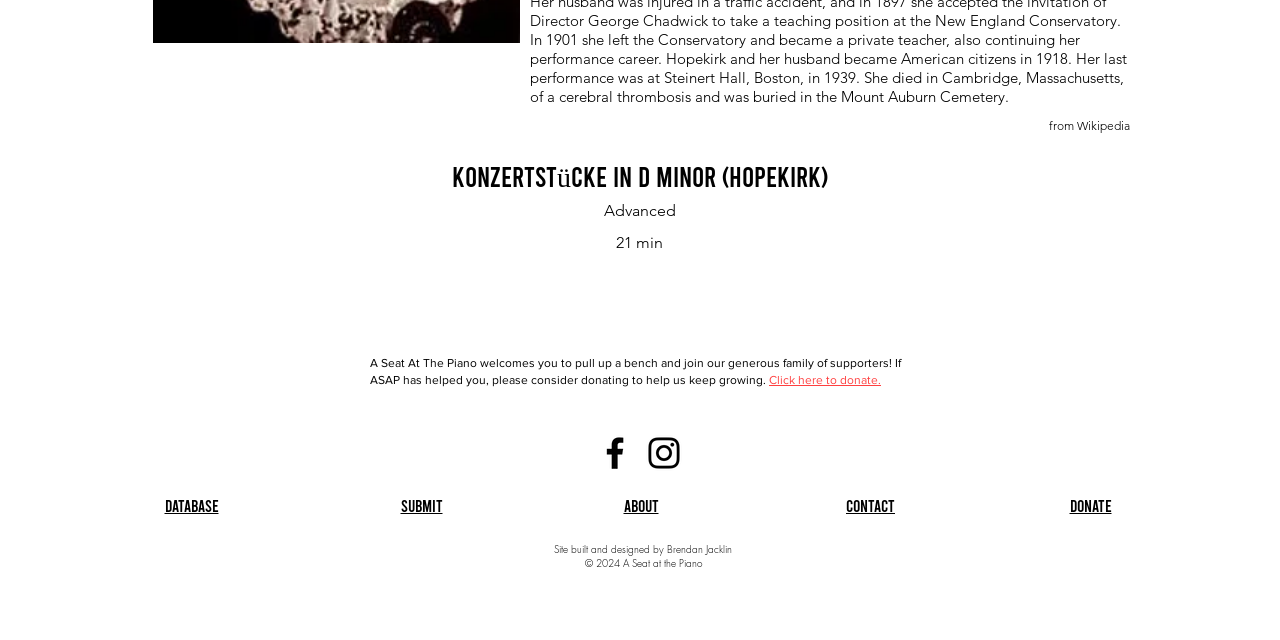Determine the bounding box coordinates for the HTML element described here: "Contact".

[0.661, 0.773, 0.699, 0.804]